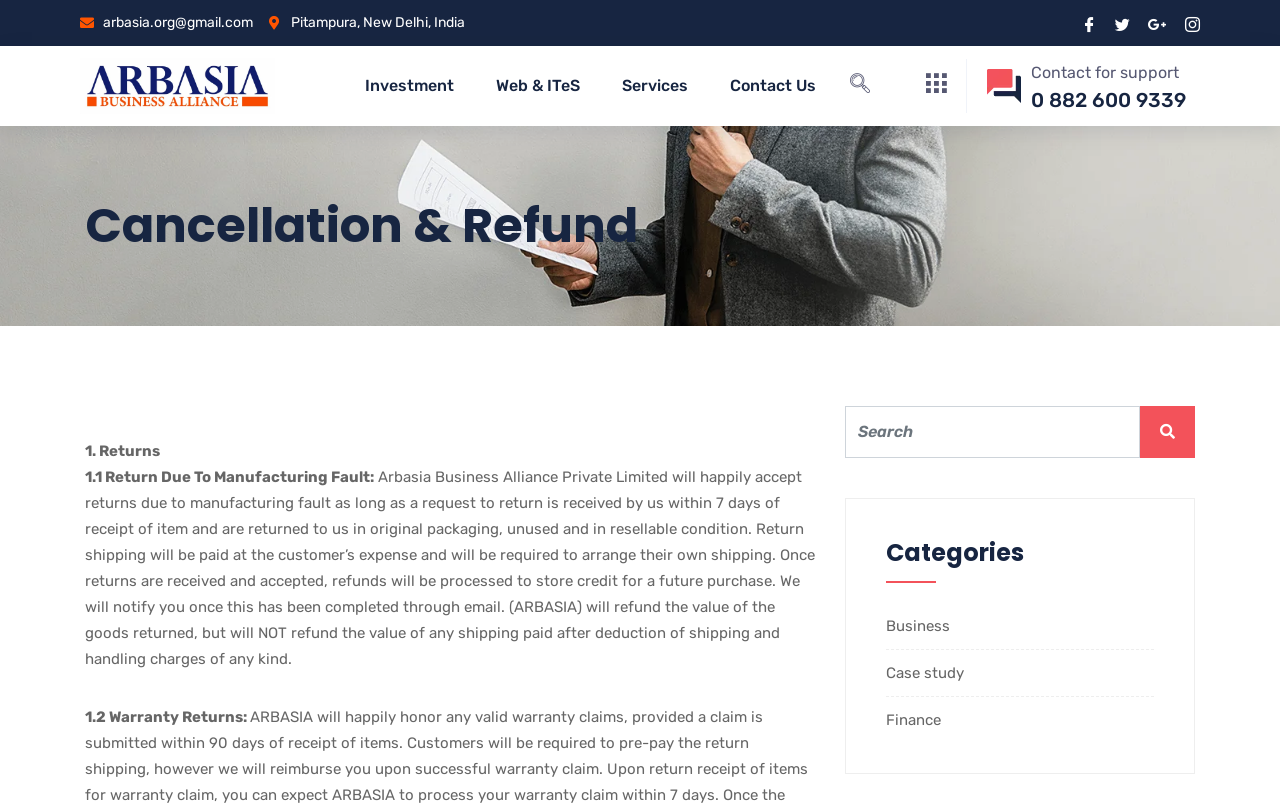What is the category 'Finance' located under?
Use the information from the image to give a detailed answer to the question.

I found the category 'Finance' by looking at the 'Categories' section, where it is listed along with other categories such as 'Business' and 'Case study'.